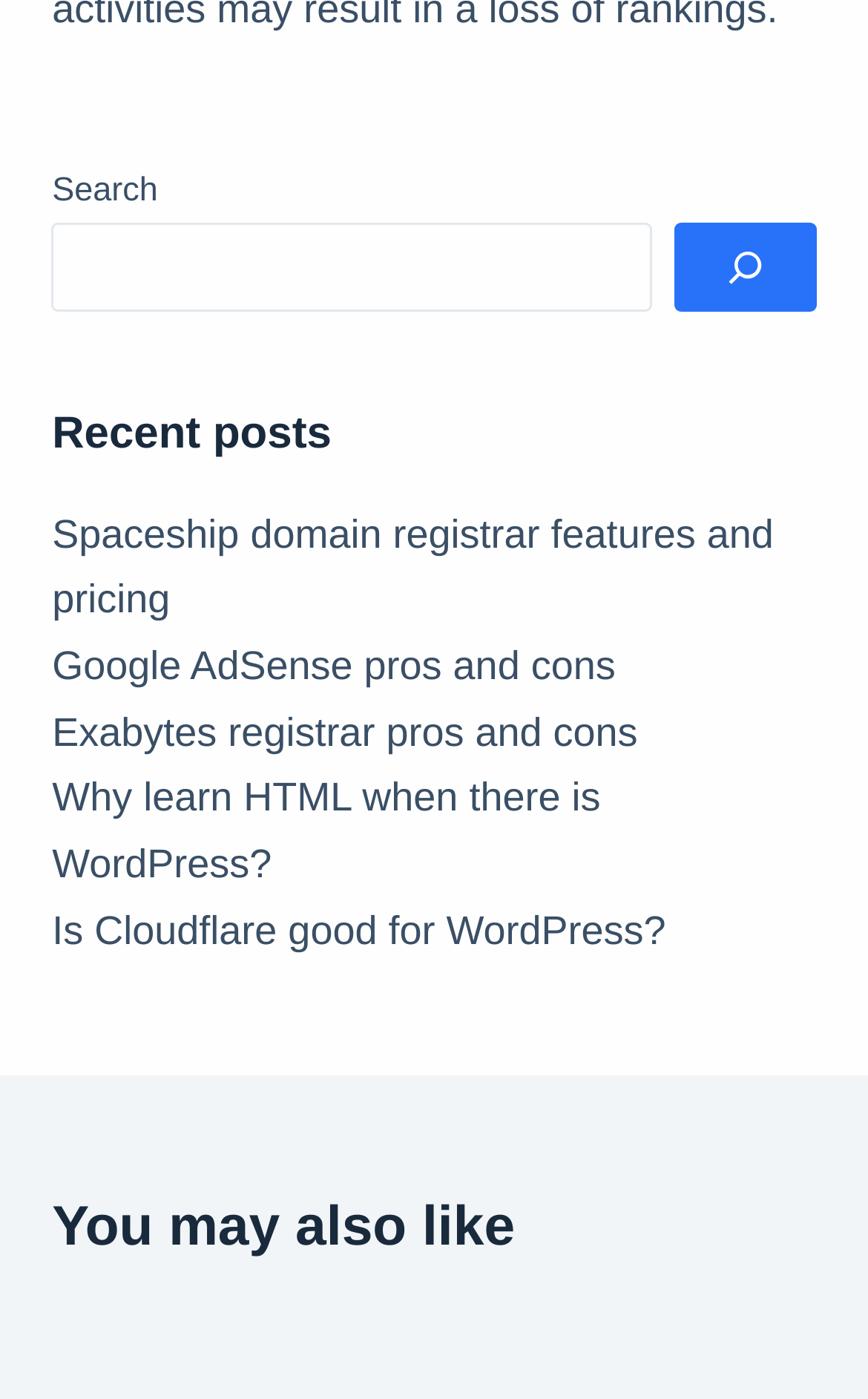Based on the provided description, "Exabytes registrar pros and cons", find the bounding box of the corresponding UI element in the screenshot.

[0.06, 0.507, 0.735, 0.539]